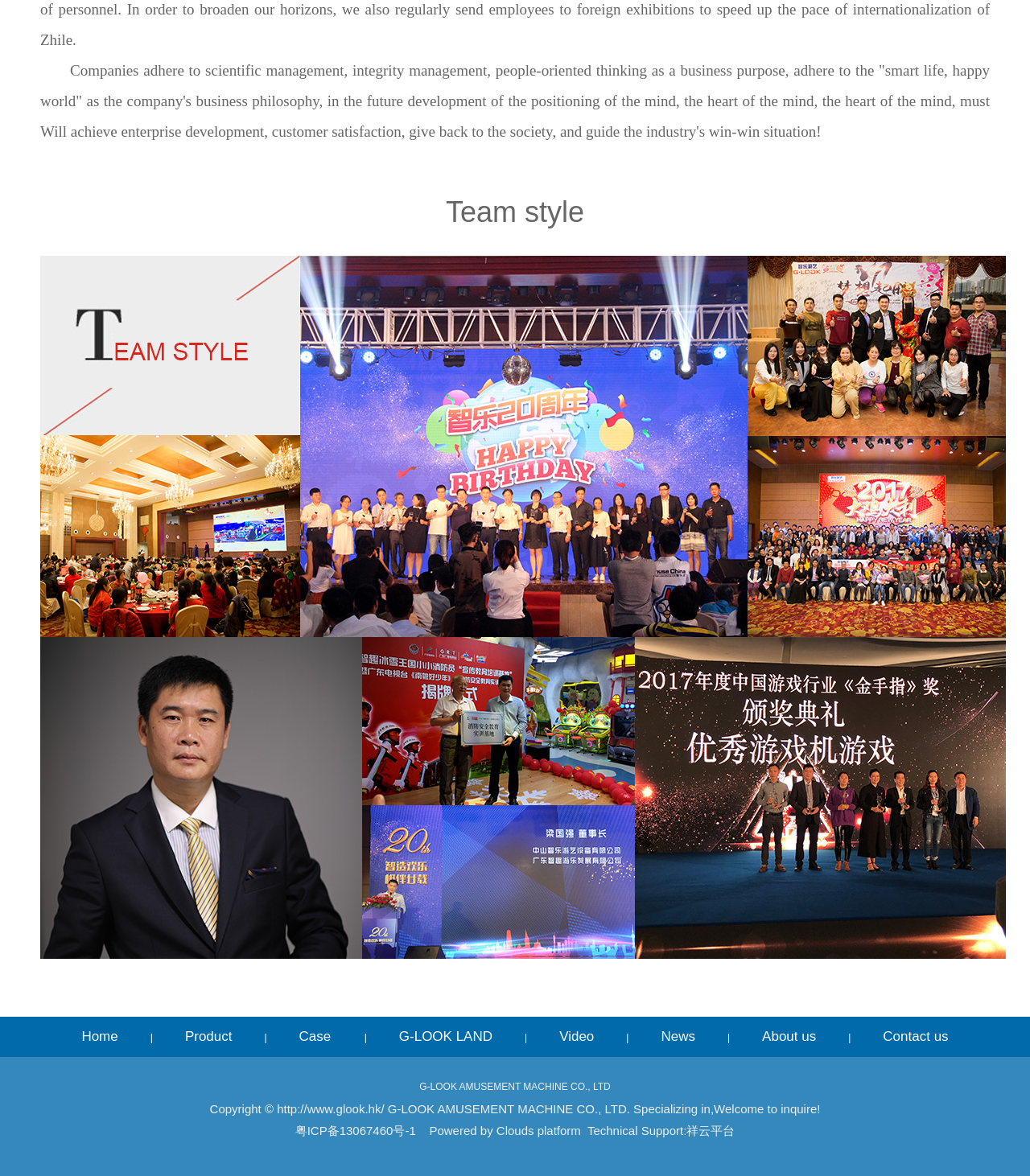Find the bounding box of the UI element described as: "G-LOOK LAND". The bounding box coordinates should be given as four float values between 0 and 1, i.e., [left, top, right, bottom].

[0.372, 0.875, 0.494, 0.888]